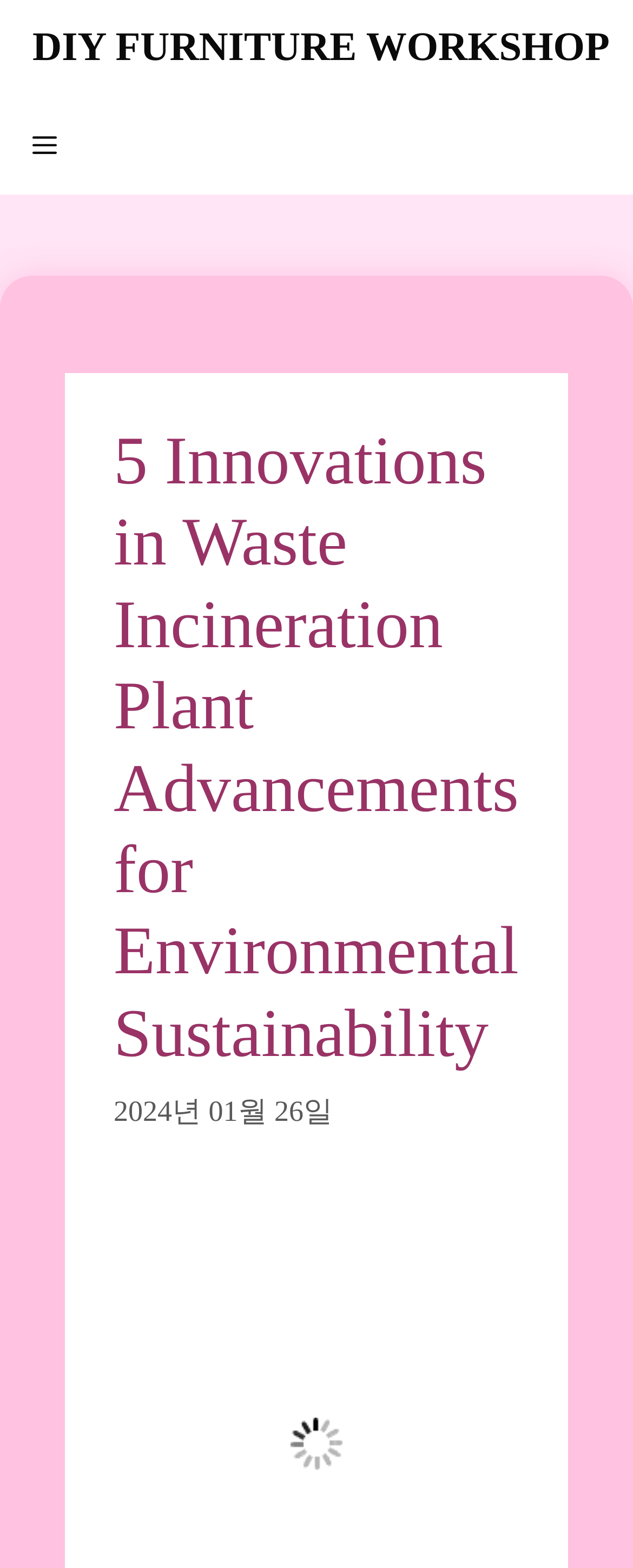Based on the element description Menu, identify the bounding box of the UI element in the given webpage screenshot. The coordinates should be in the format (top-left x, top-left y, bottom-right x, bottom-right y) and must be between 0 and 1.

[0.0, 0.062, 0.141, 0.124]